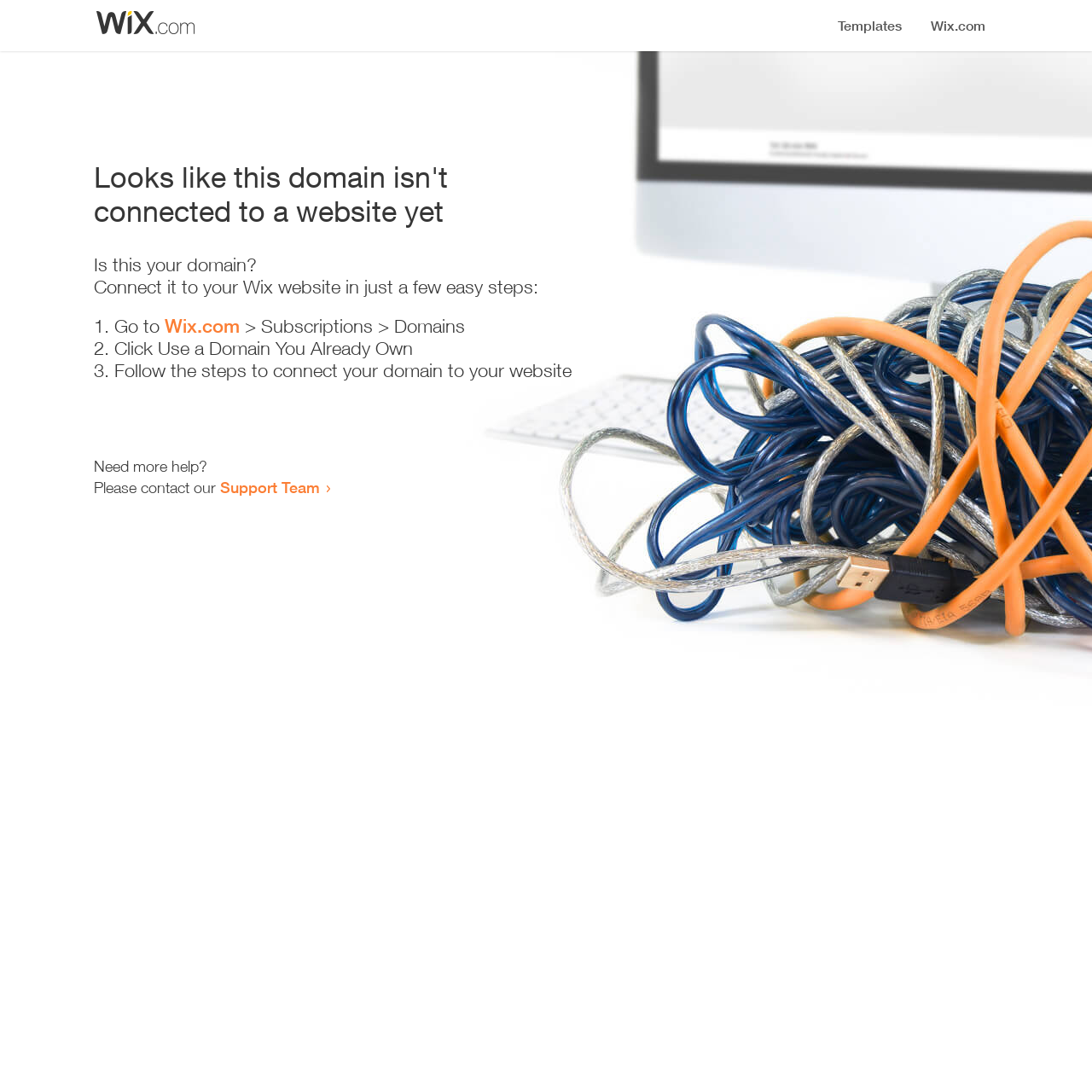Where can I get more help?
From the details in the image, answer the question comprehensively.

The webpage provides a link to the 'Support Team' for users who need more help, which is indicated by the text 'Need more help? Please contact our Support Team'.